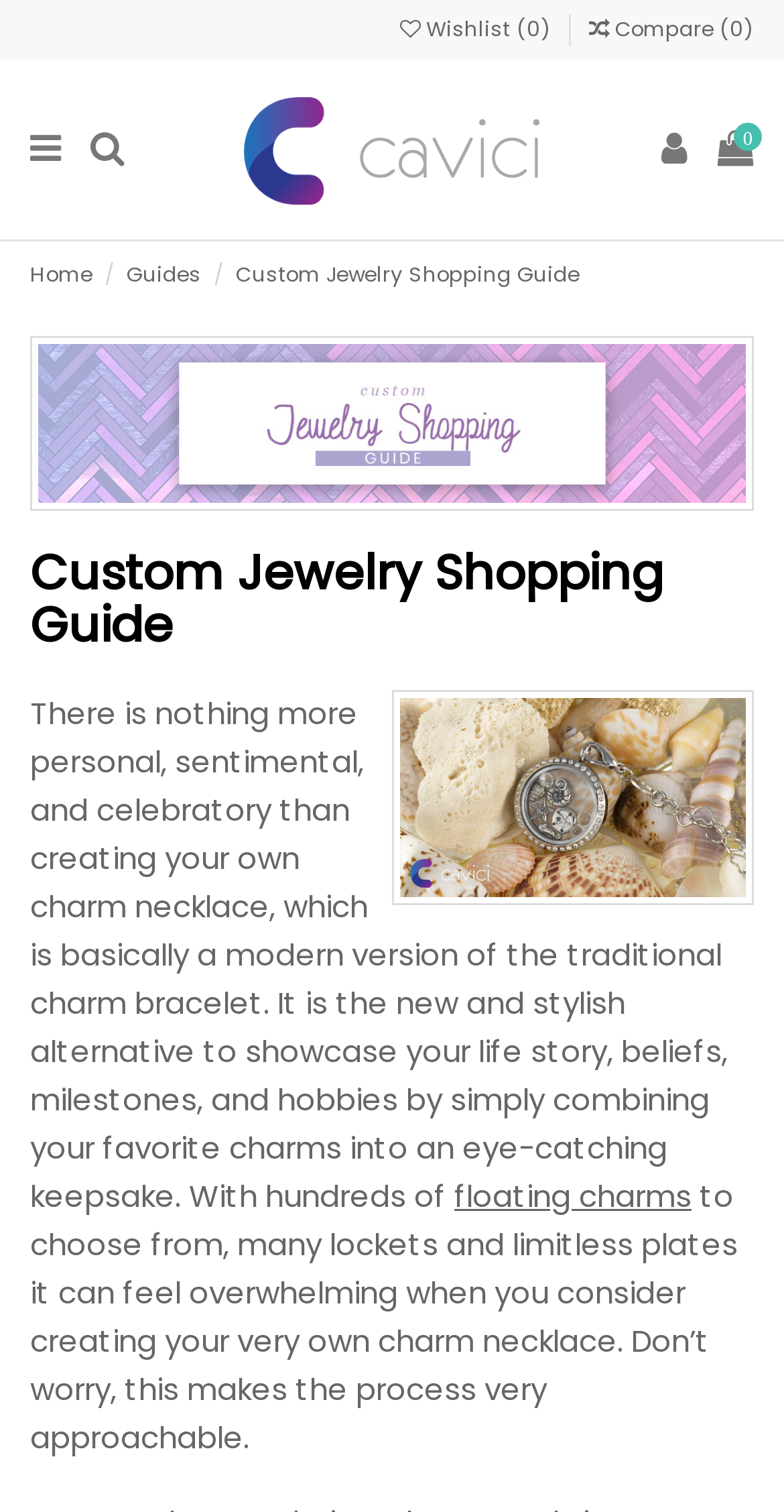What type of jewelry is mentioned in the webpage?
Using the image, provide a detailed and thorough answer to the question.

The webpage mentions creating a charm necklace, which is a type of jewelry that can be personalized with charms to showcase one's life story, beliefs, milestones, and hobbies.